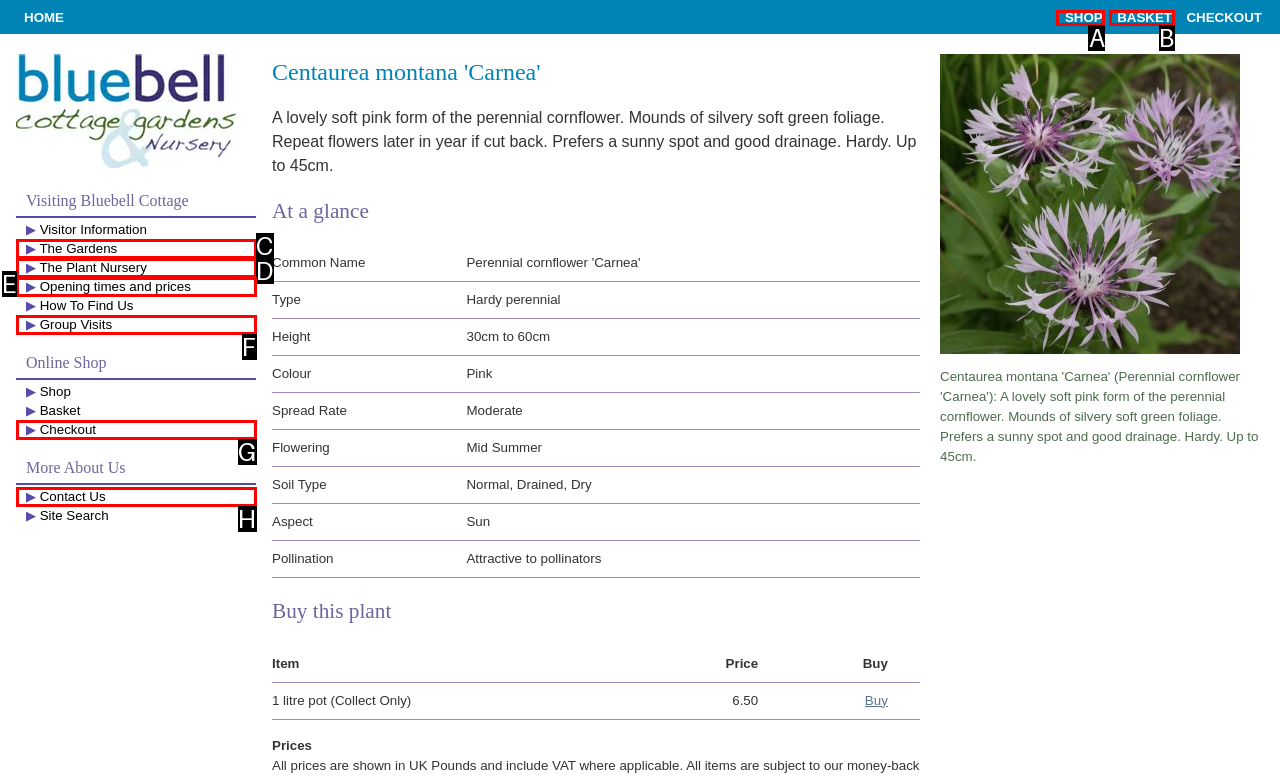Determine which HTML element best fits the description: Contact Us
Answer directly with the letter of the matching option from the available choices.

H